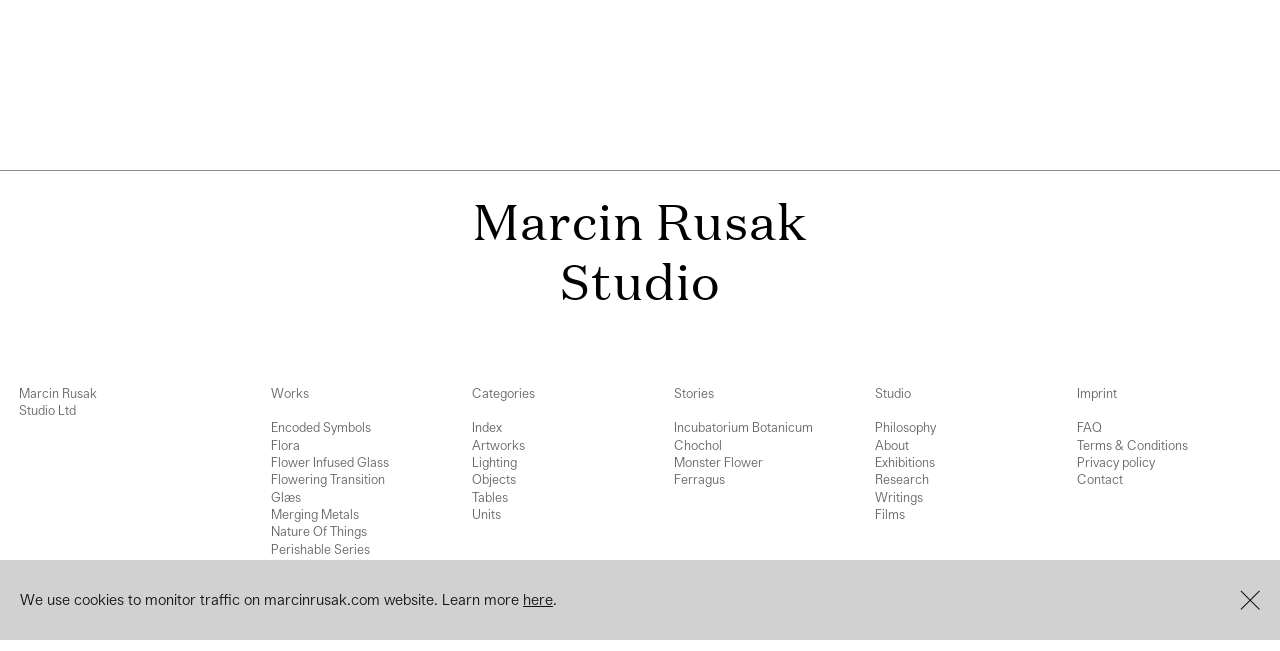Determine the bounding box for the described HTML element: "Flora". Ensure the coordinates are four float numbers between 0 and 1 in the format [left, top, right, bottom].

[0.211, 0.671, 0.234, 0.697]